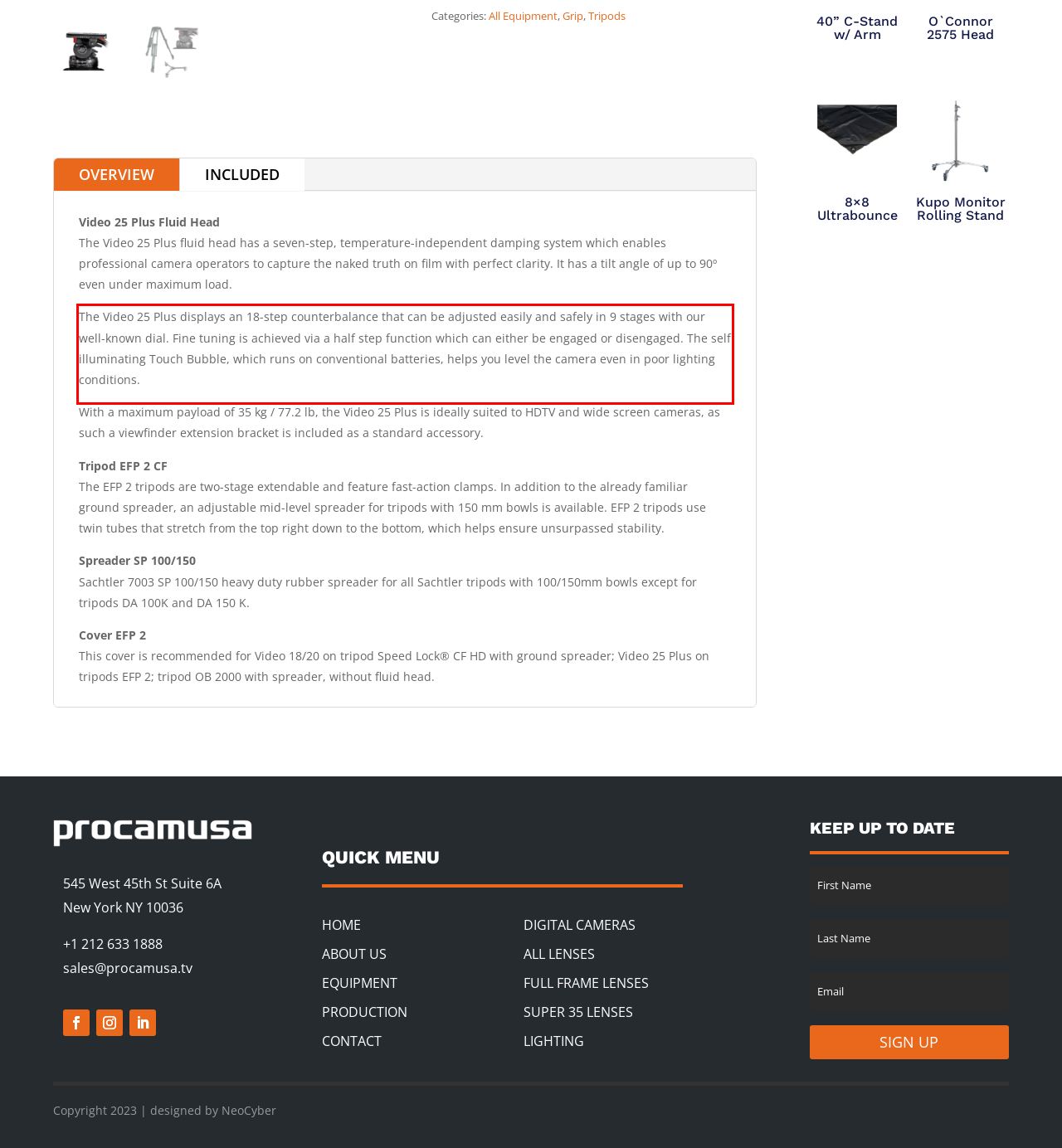Review the screenshot of the webpage and recognize the text inside the red rectangle bounding box. Provide the extracted text content.

The Video 25 Plus displays an 18-step counterbalance that can be adjusted easily and safely in 9 stages with our well-known dial. Fine tuning is achieved via a half step function which can either be engaged or disengaged. The self illuminating Touch Bubble, which runs on conventional batteries, helps you level the camera even in poor lighting conditions.